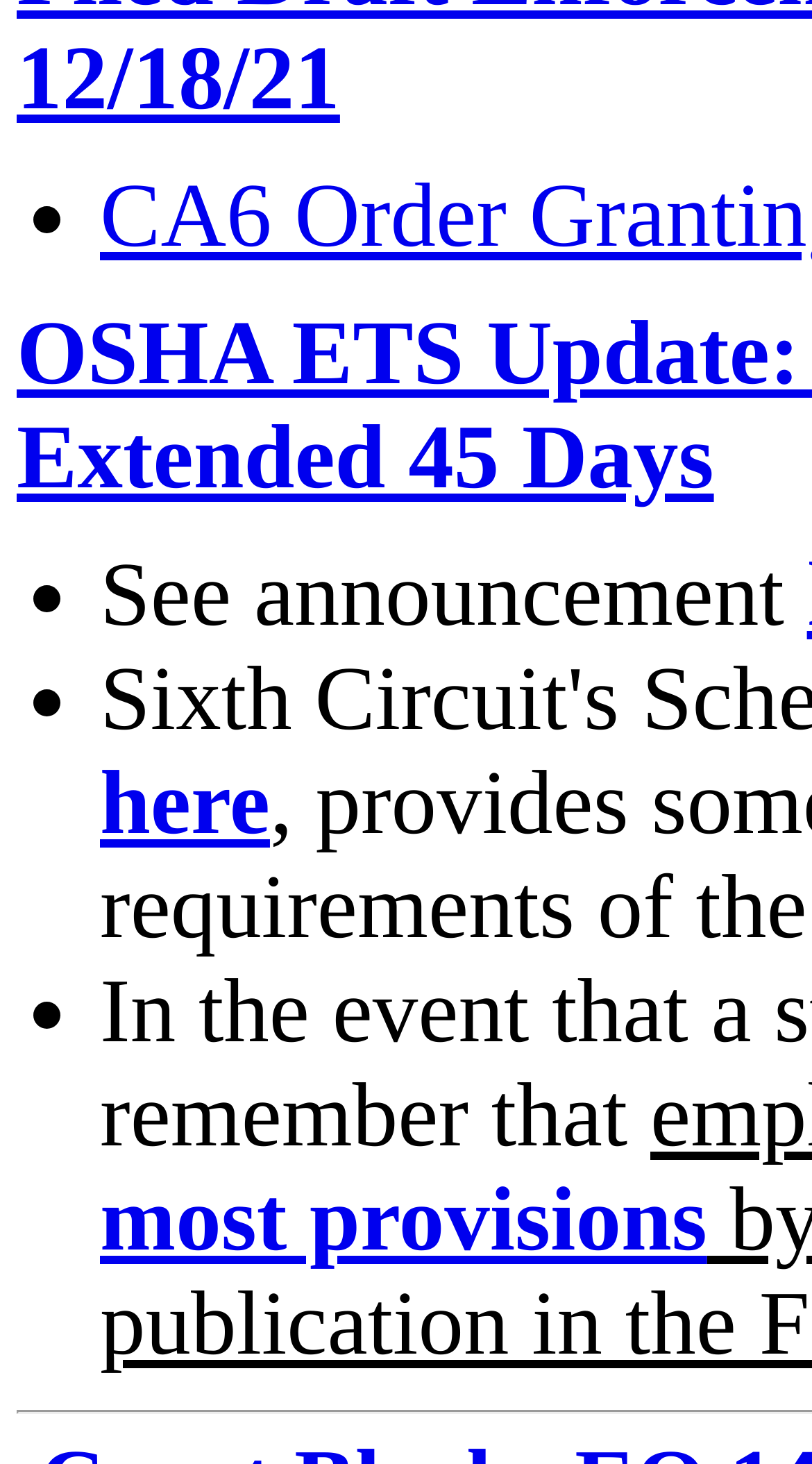What is the third bullet point about? Analyze the screenshot and reply with just one word or a short phrase.

most provisions